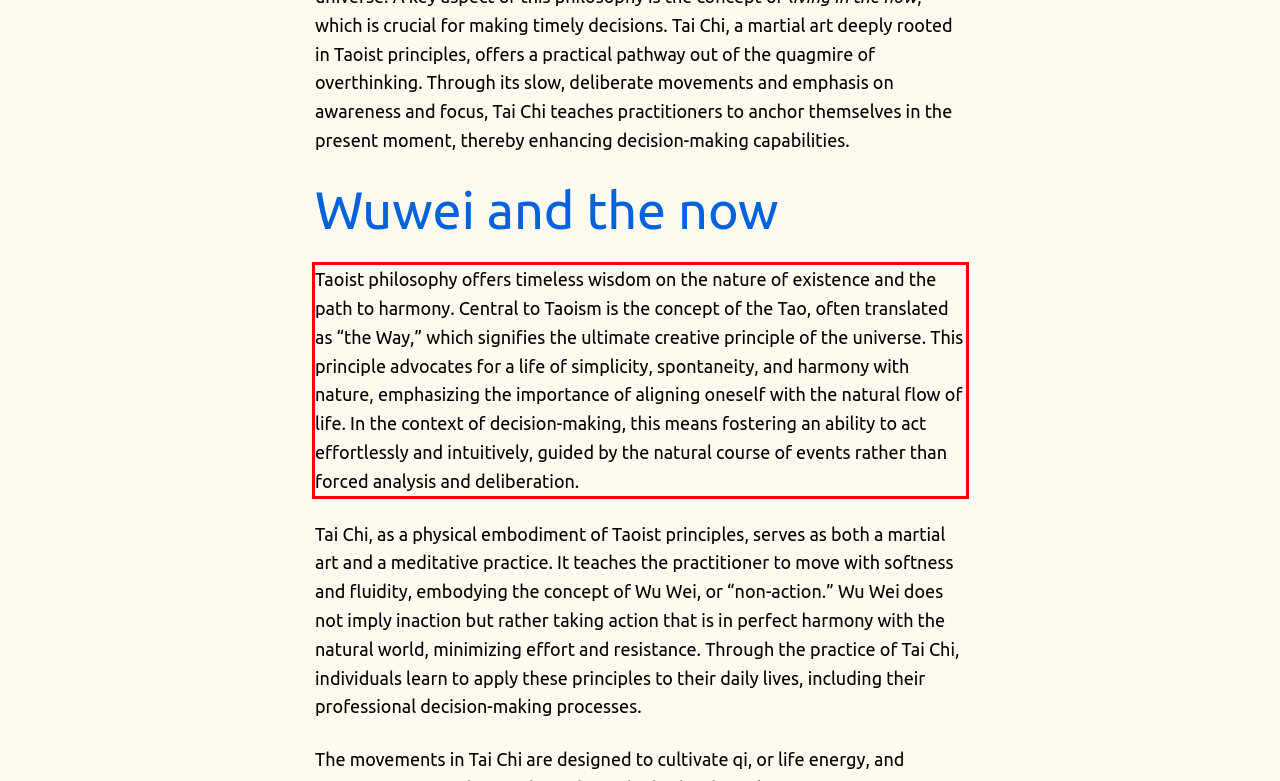Identify the red bounding box in the webpage screenshot and perform OCR to generate the text content enclosed.

Taoist philosophy offers timeless wisdom on the nature of existence and the path to harmony. Central to Taoism is the concept of the Tao, often translated as “the Way,” which signifies the ultimate creative principle of the universe. This principle advocates for a life of simplicity, spontaneity, and harmony with nature, emphasizing the importance of aligning oneself with the natural flow of life. In the context of decision-making, this means fostering an ability to act effortlessly and intuitively, guided by the natural course of events rather than forced analysis and deliberation.